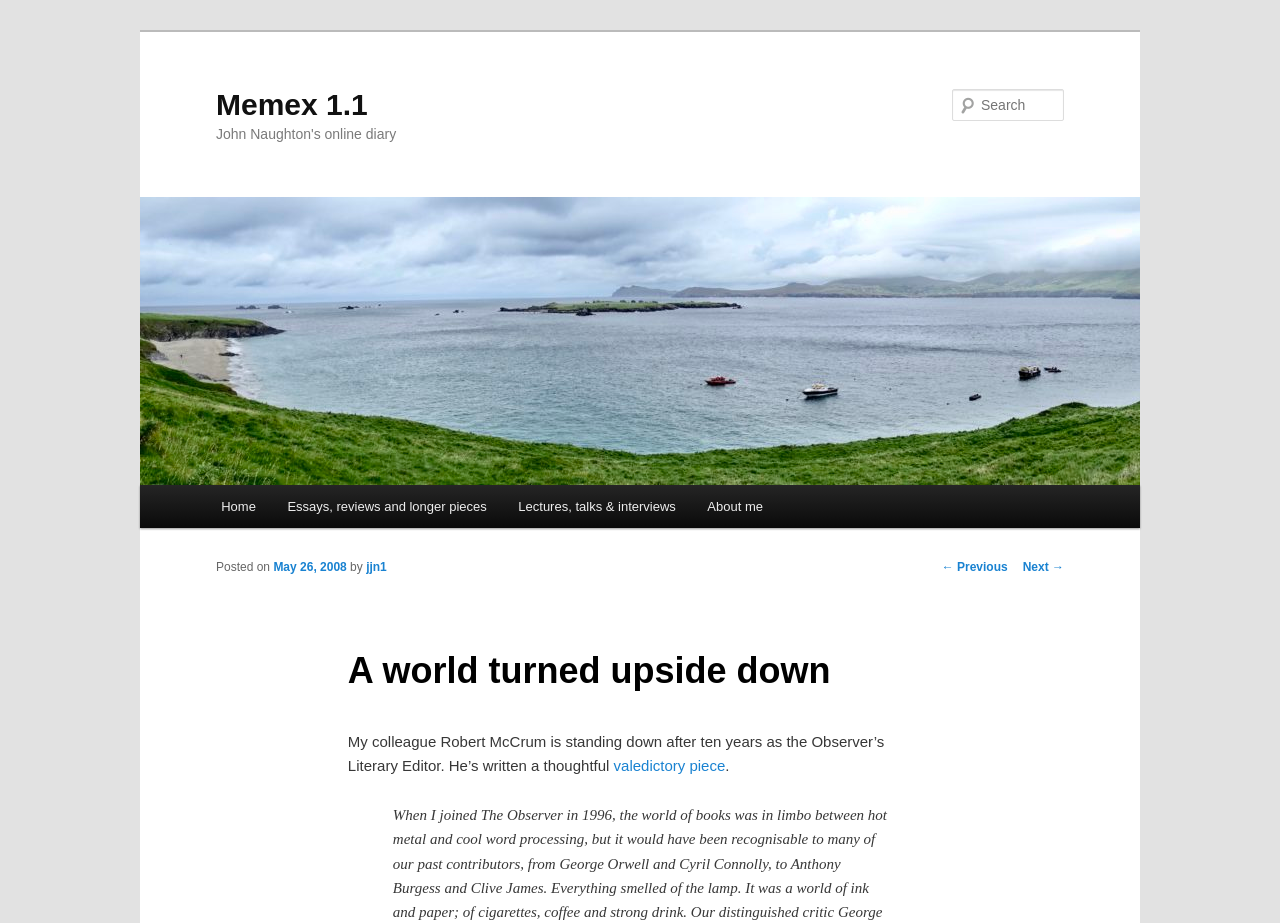What is the title of the current post?
Based on the image, answer the question with as much detail as possible.

I found the answer by looking at the heading element with the text 'A world turned upside down' which is a child of the HeaderAsNonLandmark element.